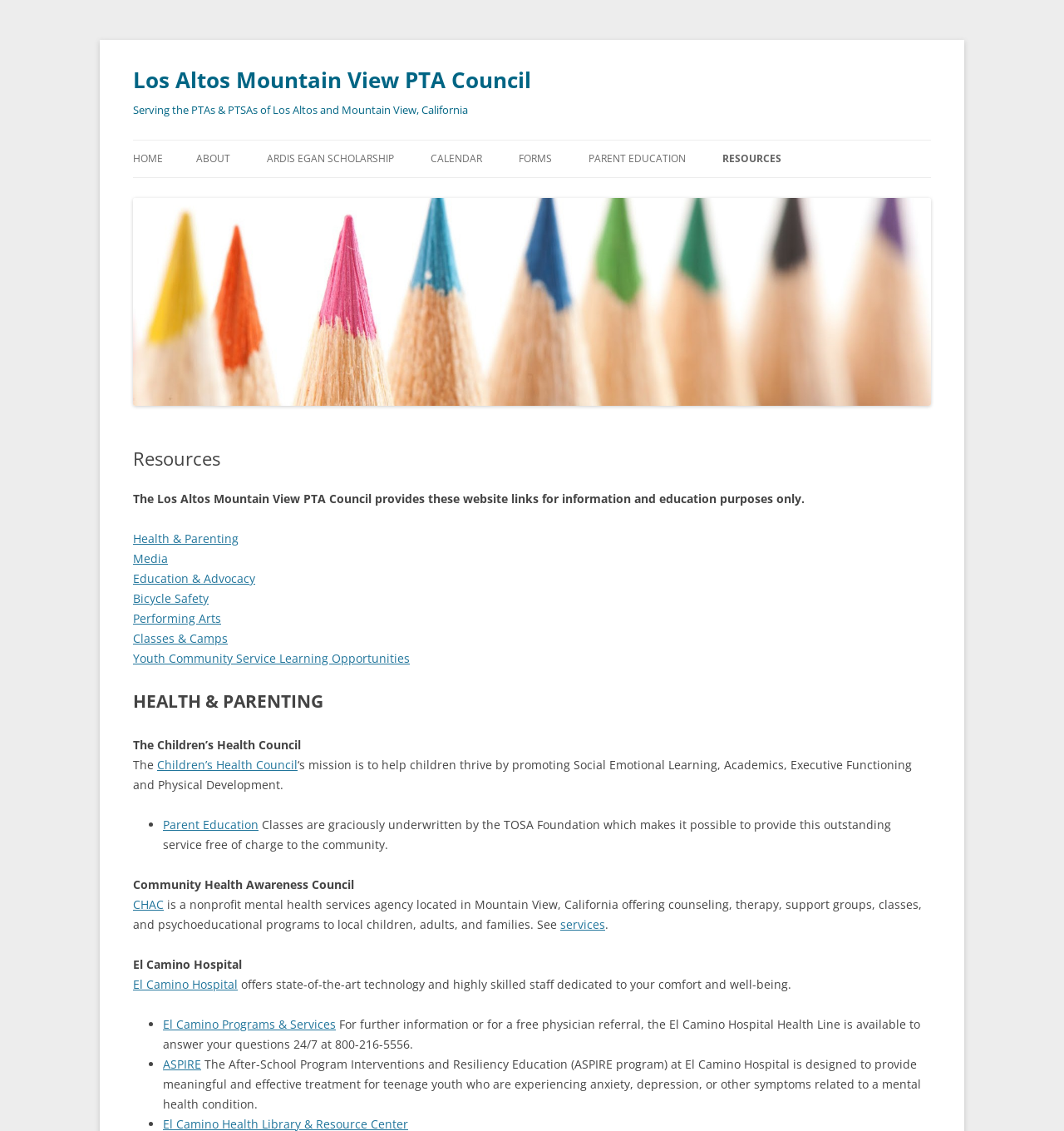Please specify the bounding box coordinates in the format (top-left x, top-left y, bottom-right x, bottom-right y), with all values as floating point numbers between 0 and 1. Identify the bounding box of the UI element described by: ASPIRE

[0.153, 0.934, 0.189, 0.948]